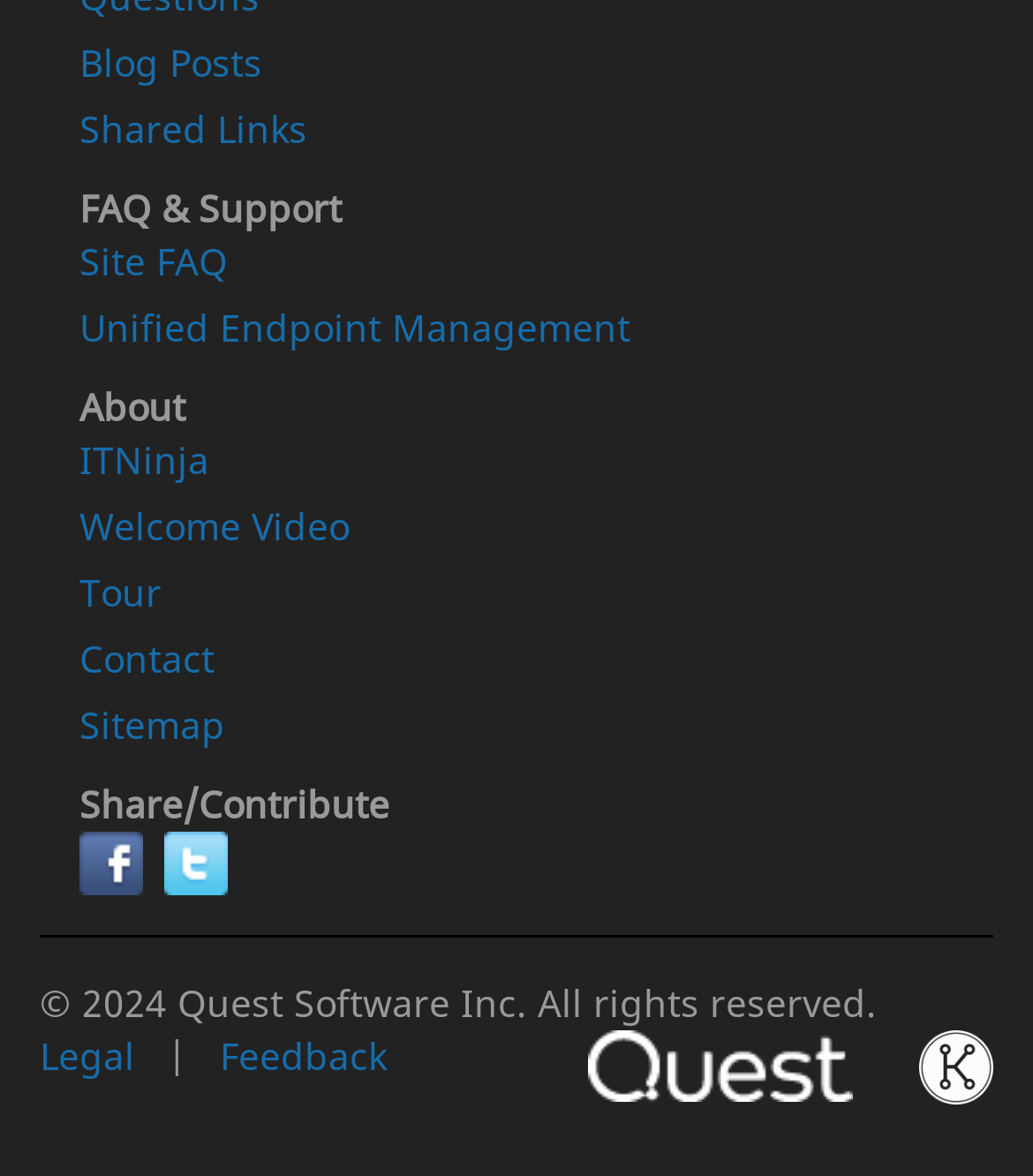Could you provide the bounding box coordinates for the portion of the screen to click to complete this instruction: "Contact us"?

[0.077, 0.538, 0.208, 0.581]